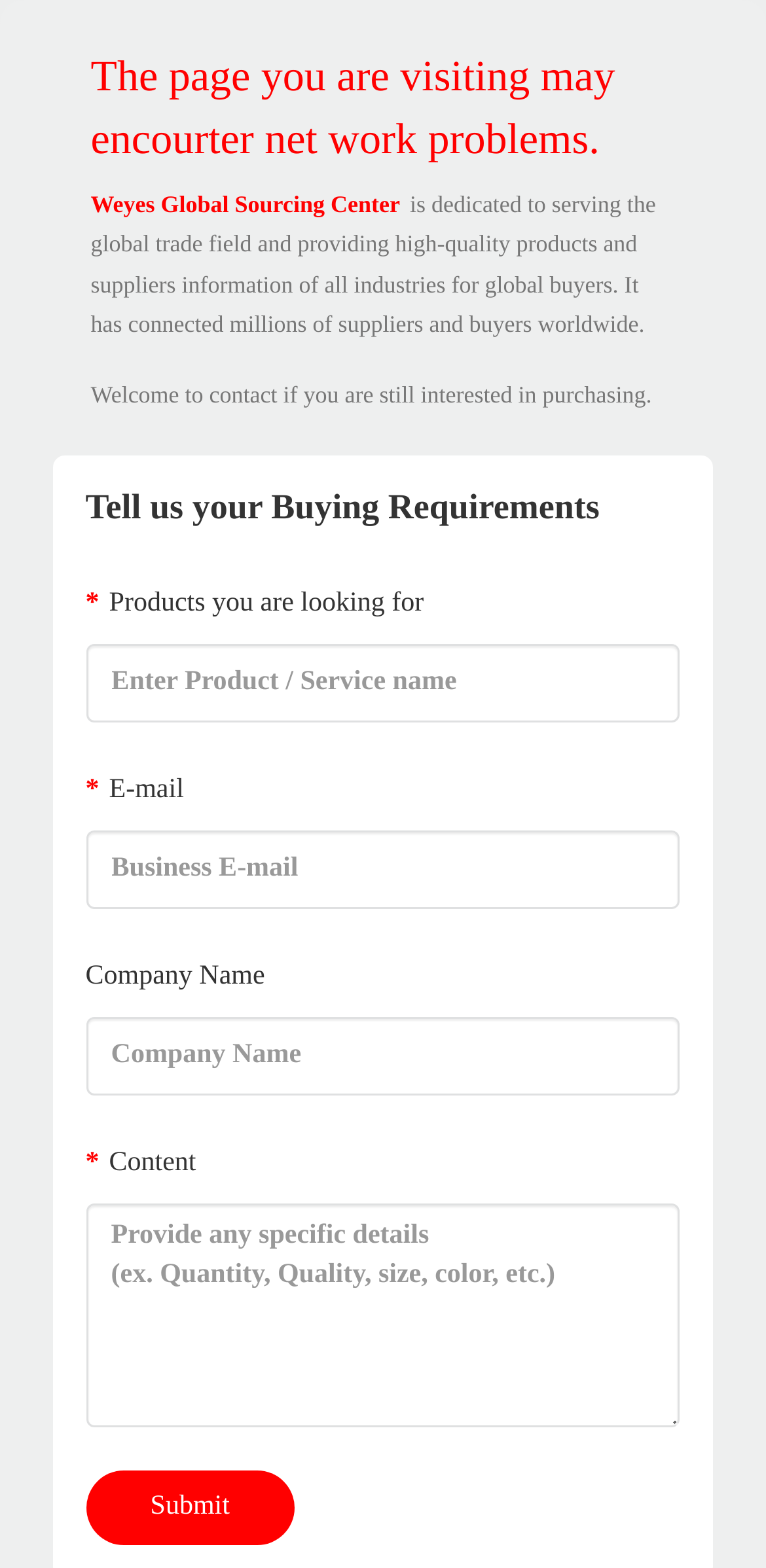Provide your answer in a single word or phrase: 
What is the label of the first textbox?

Products you are looking for